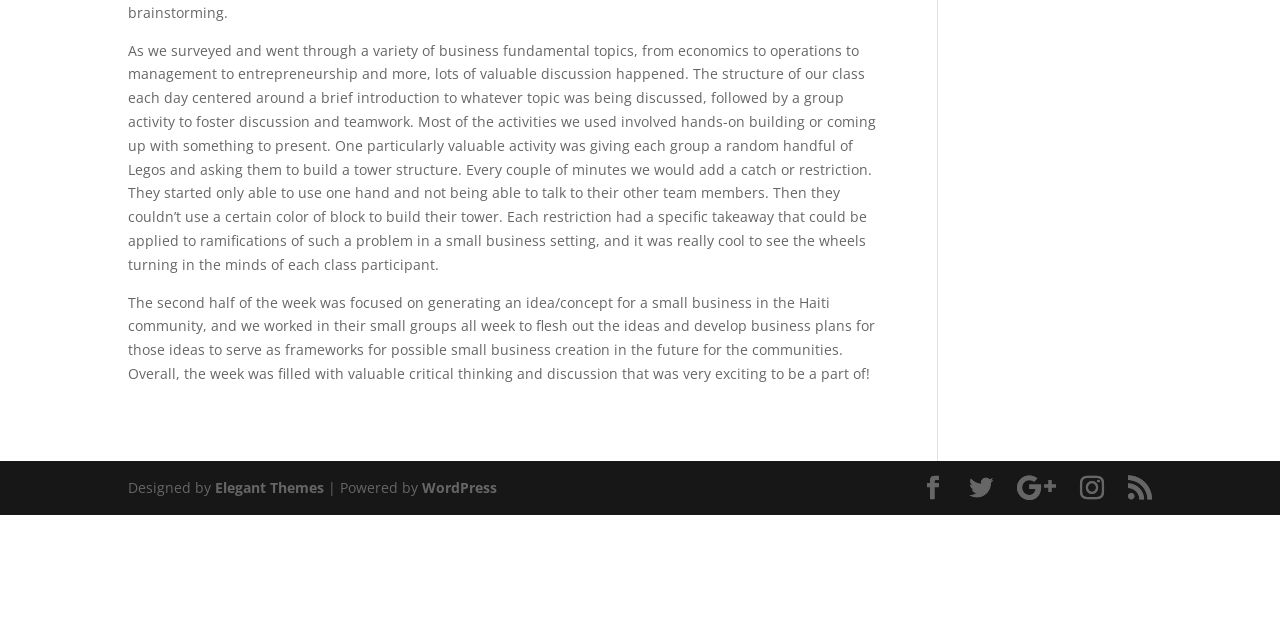Give the bounding box coordinates for the element described as: "Elegant Themes".

[0.168, 0.746, 0.253, 0.776]